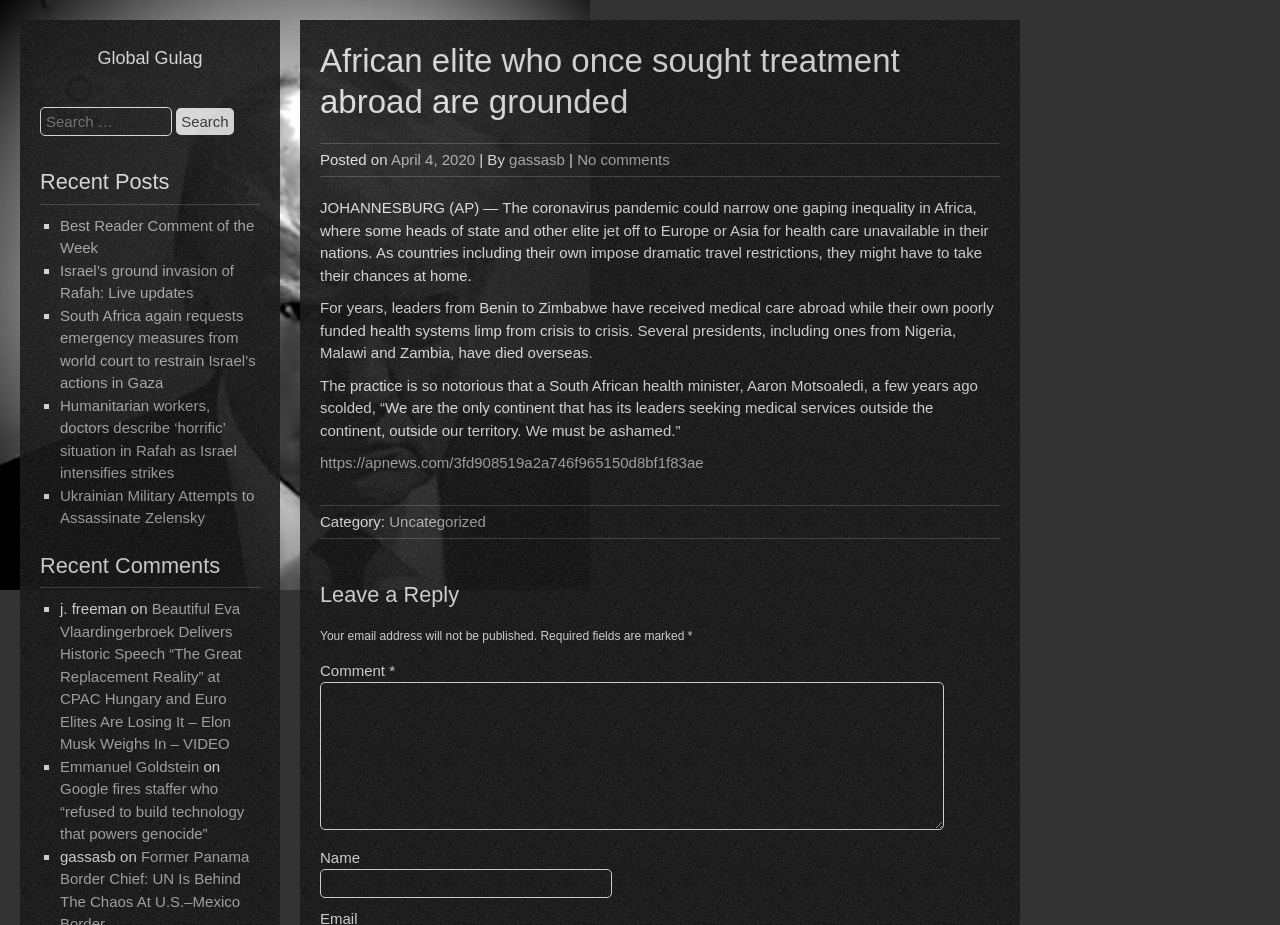What is the category of the article?
Using the image as a reference, deliver a detailed and thorough answer to the question.

I found the category of the article by looking at the section below the article content, where it says 'Category:' followed by a link 'Uncategorized'.